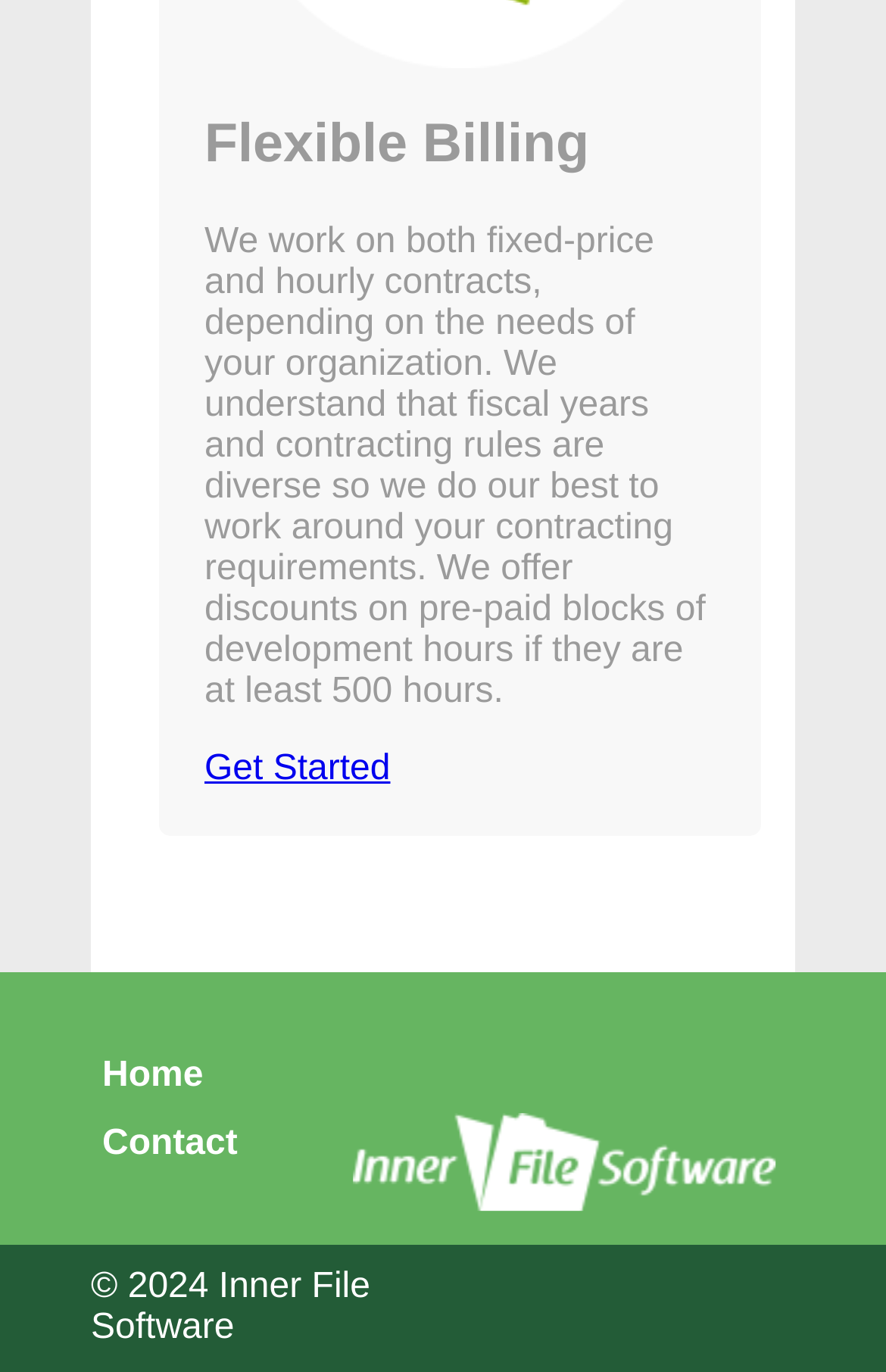What is the name of the company?
Please elaborate on the answer to the question with detailed information.

The company name 'Inner File Software' is mentioned in the image description and also in the copyright text at the bottom of the page, which reads '© 2024 Inner File Software'.